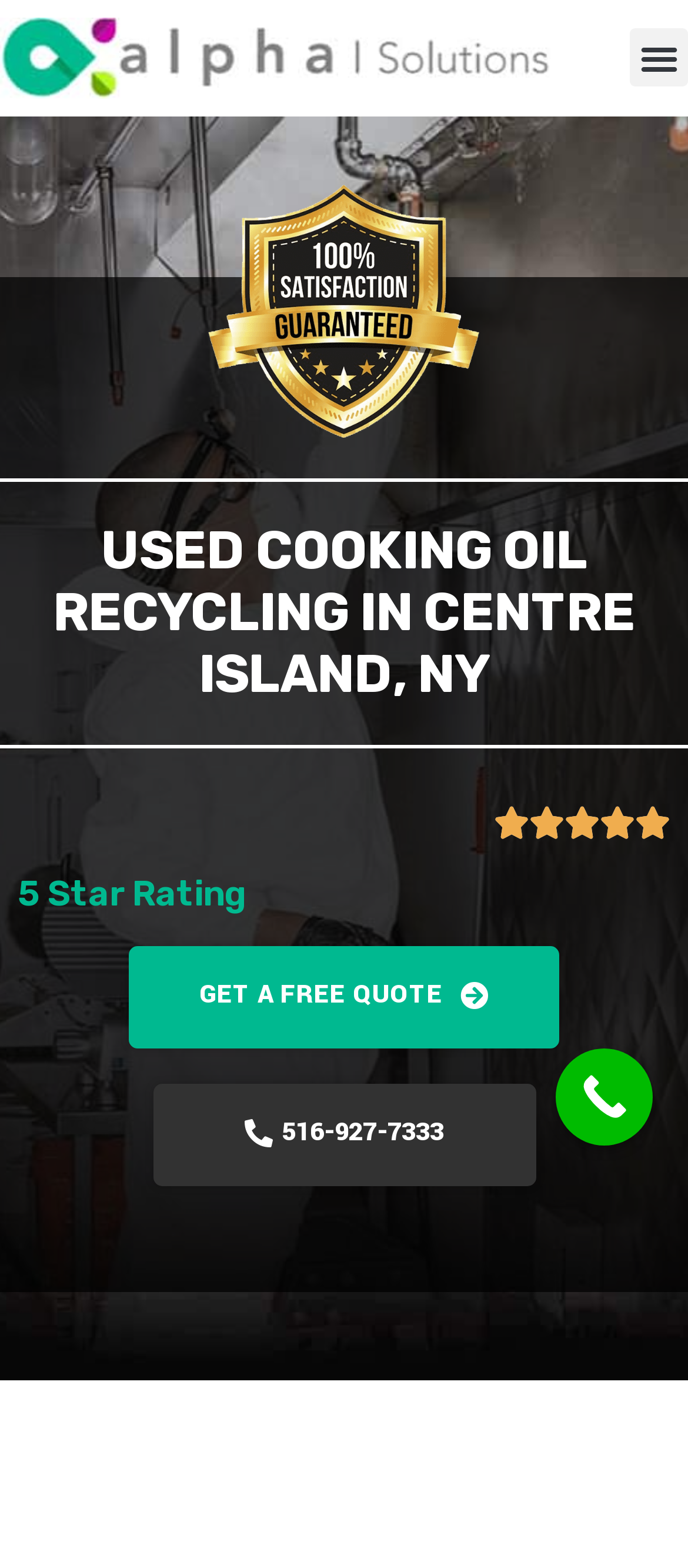What is the rating of Alpha Solutions?
Please answer the question with as much detail and depth as you can.

I found an image with the text 'Rated 5 out of 5' and a 5-star rating icon, indicating that Alpha Solutions has a perfect rating.